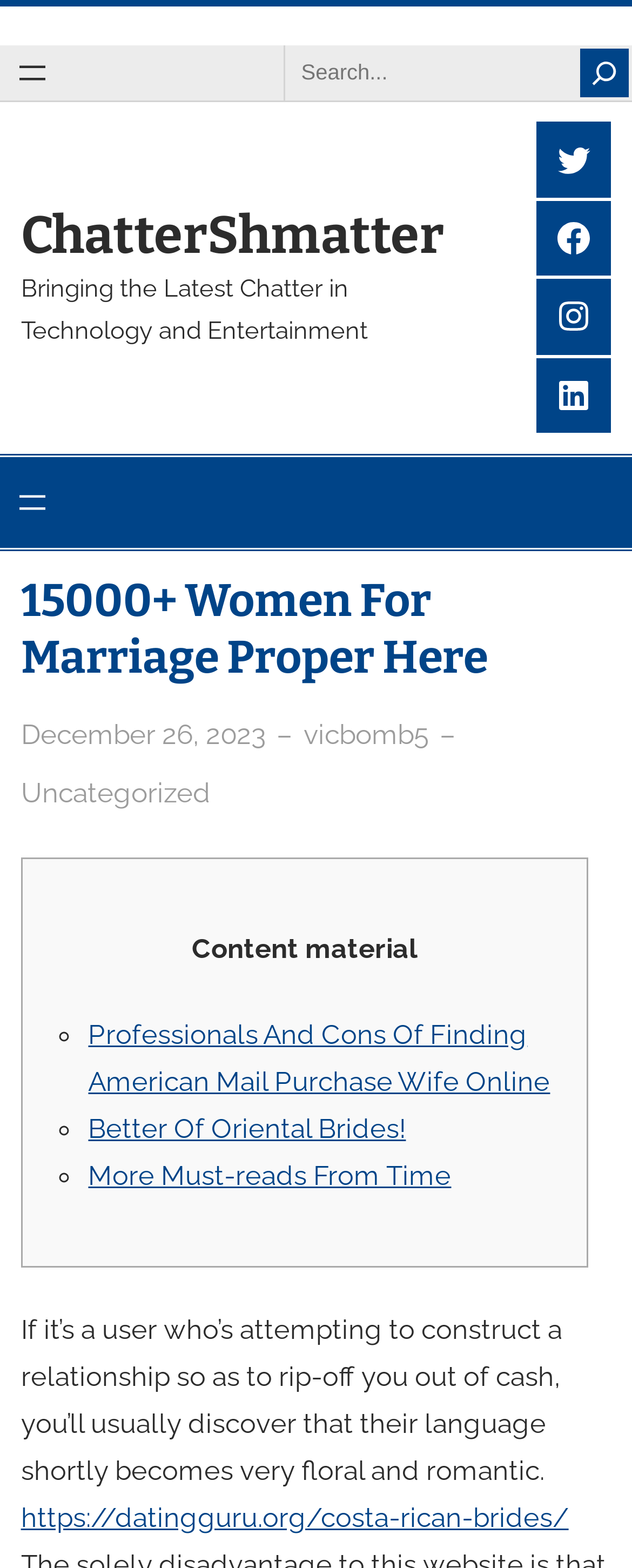Can you find the bounding box coordinates for the element to click on to achieve the instruction: "Open menu"?

[0.0, 0.03, 0.103, 0.063]